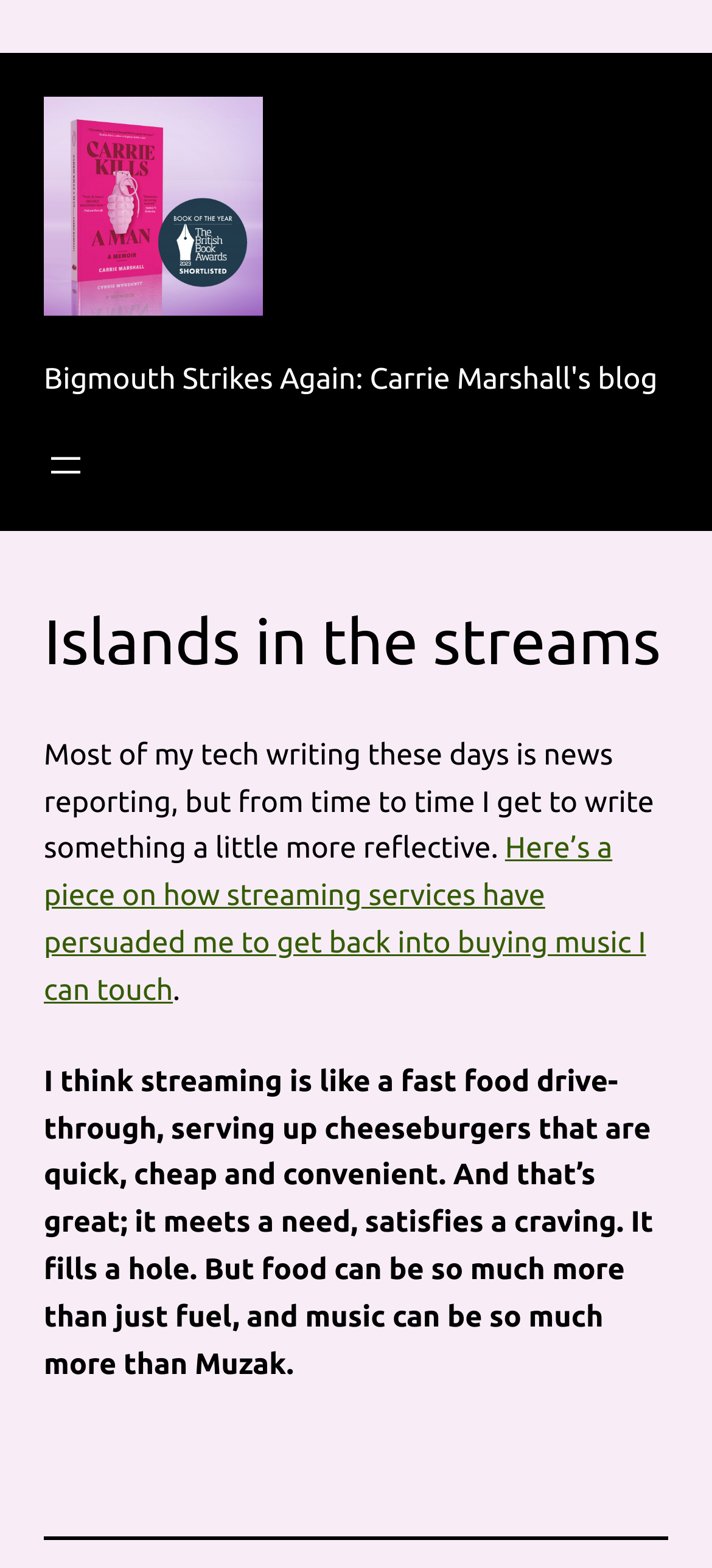Give a detailed account of the webpage's layout and content.

The webpage is a blog titled "Islands in the streams – Bigmouth Strikes Again: Carrie Marshall's blog". At the top, there is a link and an image with the same title, positioned side by side. Below them, there is a heading with the same title, followed by another link with the same title.

To the right of the top link and image, there is a navigation section with a button labeled "Open menu". Below the navigation section, there is a heading titled "Islands in the streams". 

The main content of the blog starts with a paragraph of text, which discusses the author's tech writing and how they occasionally write more reflective pieces. Below this paragraph, there is a link to an article about how streaming services have persuaded the author to buy music again.

Further down, there is a blockquote with a quote that compares streaming to a fast food drive-through, highlighting the difference between convenient music and music that is more meaningful.